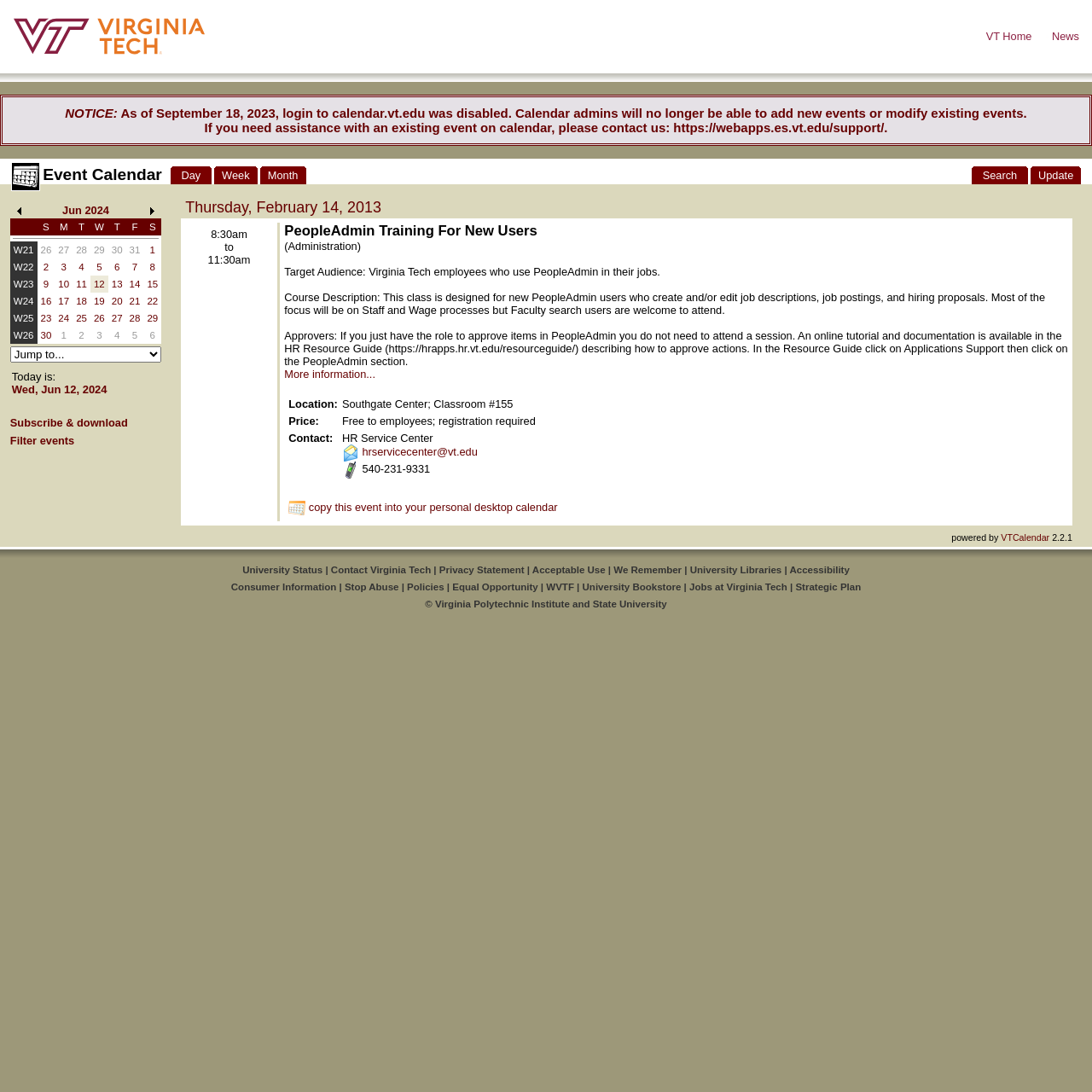Provide a comprehensive caption for the webpage.

The webpage is about an event calendar, specifically for Virginia Tech. At the top, there is a Virginia Tech logo on the left and a navigation bar with links to "VT Home" and "News" on the right. Below the navigation bar, there is a notice about the calendar login being disabled as of September 18, 2023, and instructions on how to get assistance with existing events.

The main content of the page is an event calendar table, which takes up most of the page. The table has multiple rows and columns, with each cell containing a number or a link to a specific day, week, or month view. There are 19 small images of the number "1" scattered throughout the table, each representing a specific date or view. The table also has links to "Day", "Week", and "Month" views, which are located at the top of each column.

The overall layout of the page is organized, with clear headings and concise text. The Virginia Tech logo and navigation bar are prominently displayed at the top, while the event calendar table is the main focus of the page.